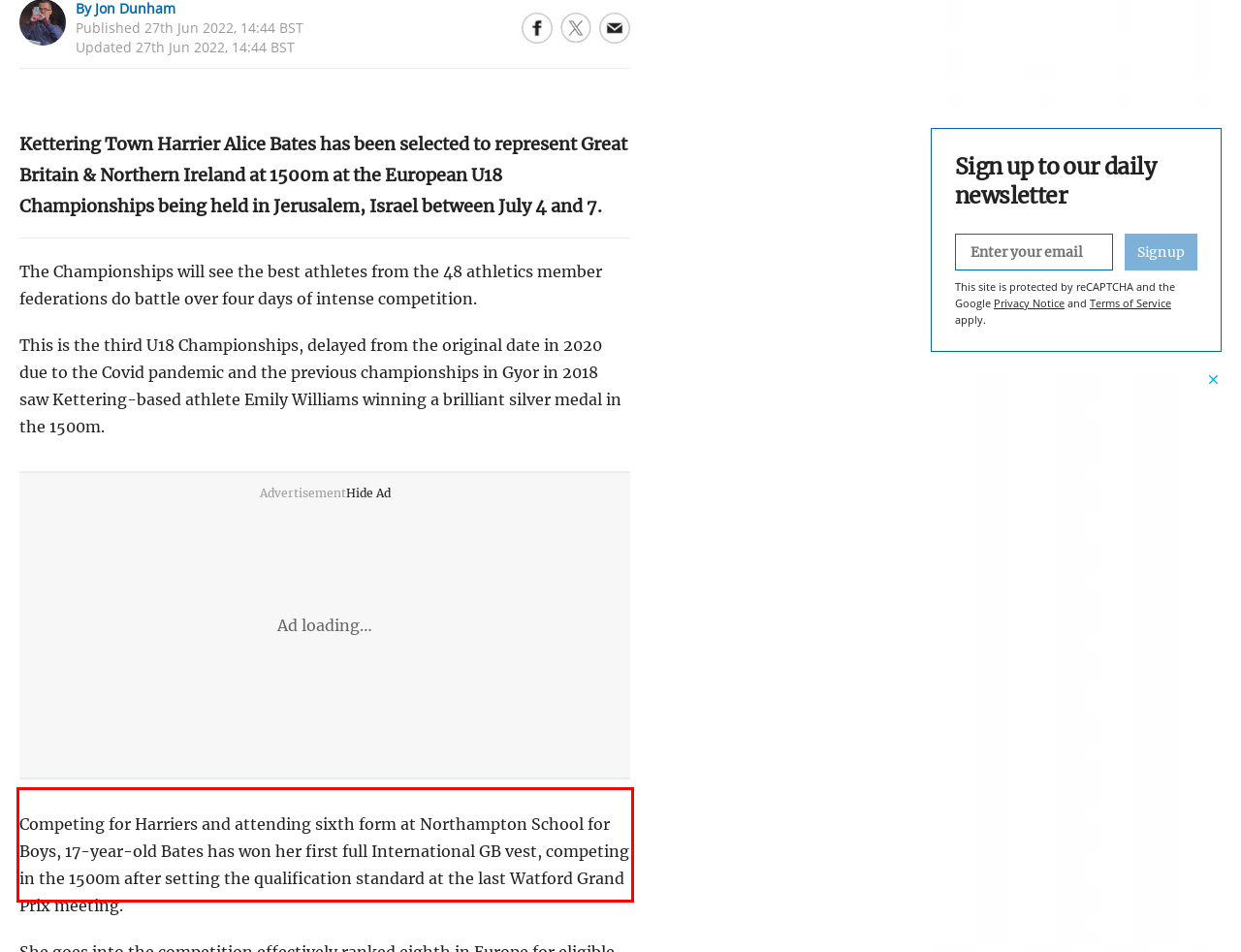Please look at the screenshot provided and find the red bounding box. Extract the text content contained within this bounding box.

Competing for Harriers and attending sixth form at Northampton School for Boys, 17-year-old Bates has won her first full International GB vest, competing in the 1500m after setting the qualification standard at the last Watford Grand Prix meeting.